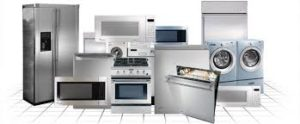Paint a vivid picture with your words by describing the image in detail.

The image showcases a collection of modern kitchen and laundry appliances, emphasizing their sleek silver finishes. Prominent items include a refrigerator, a washing machine, an oven, and a microwave, all arranged to highlight their functionality and design. This visual representation reflects the services offered by Appliance Repair Los Angeles, which specializes in the maintenance and repair of home appliances. The image underscores the importance of having reliable appliances and the company's commitment to assisting homeowners with any appliance-related issues they may face. Whether it's for repairs, maintenance, or installation, this assembly of appliances illustrates the essential role they play in everyday life.